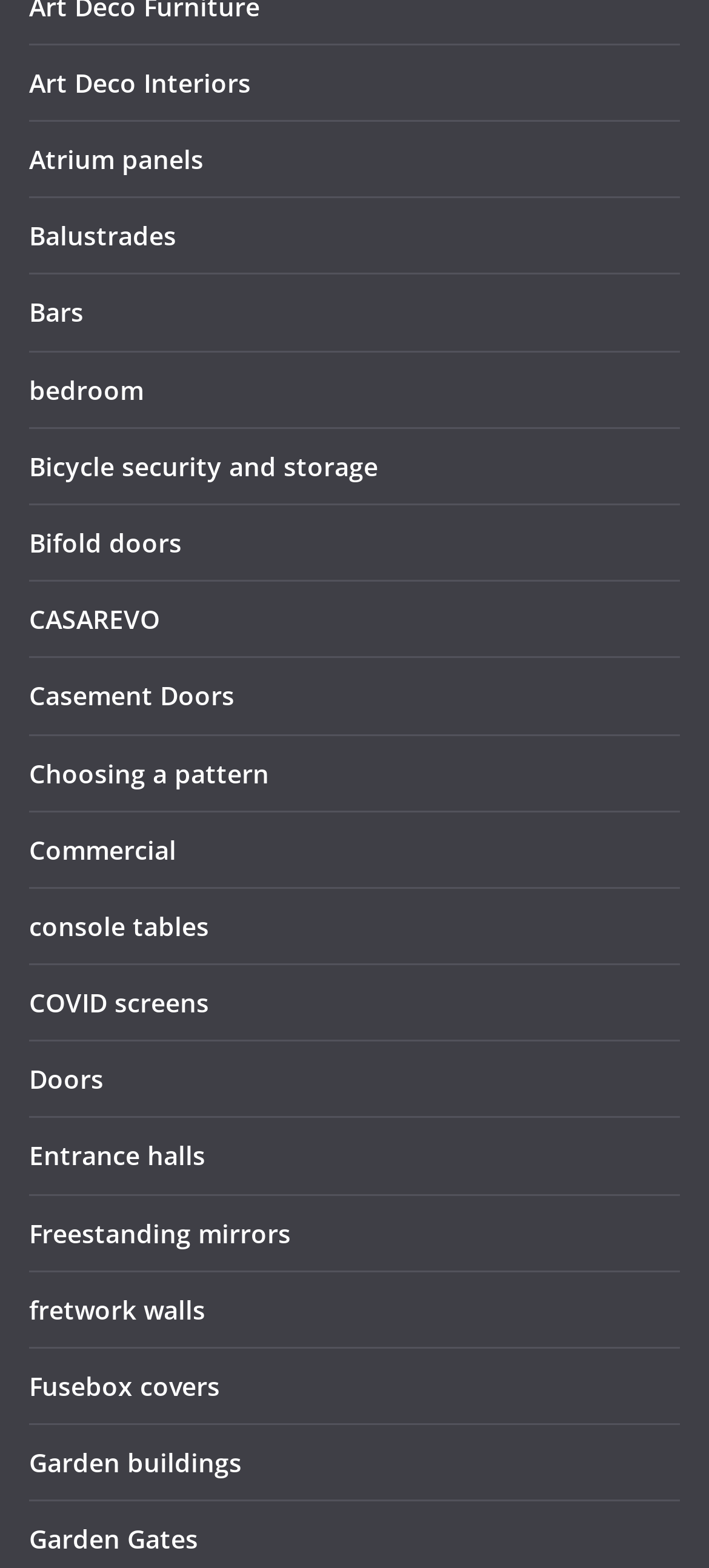Identify the bounding box coordinates of the region that needs to be clicked to carry out this instruction: "View Bifold doors". Provide these coordinates as four float numbers ranging from 0 to 1, i.e., [left, top, right, bottom].

[0.041, 0.335, 0.256, 0.357]